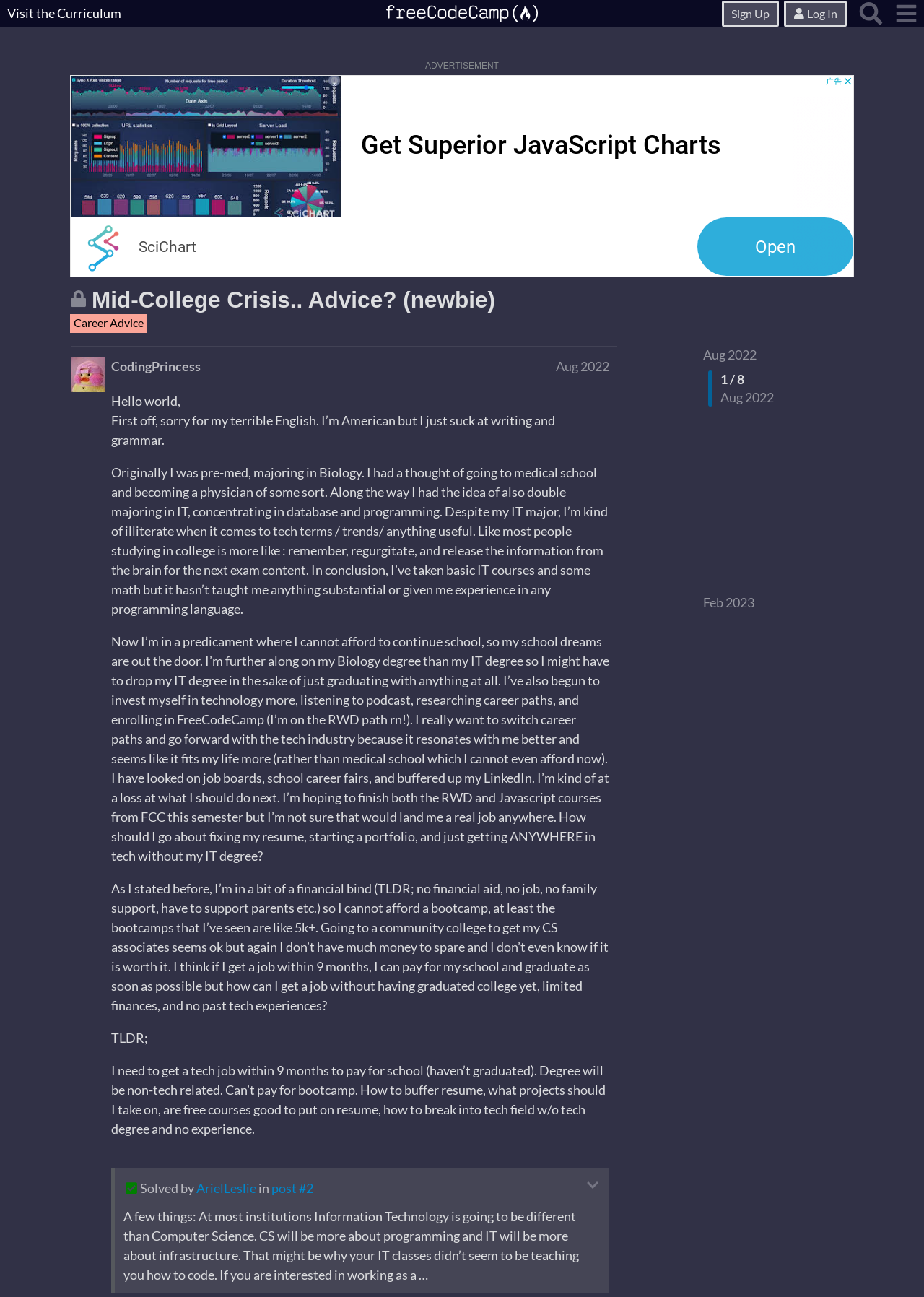Kindly determine the bounding box coordinates for the clickable area to achieve the given instruction: "Search for a topic".

[0.923, 0.0, 0.962, 0.021]